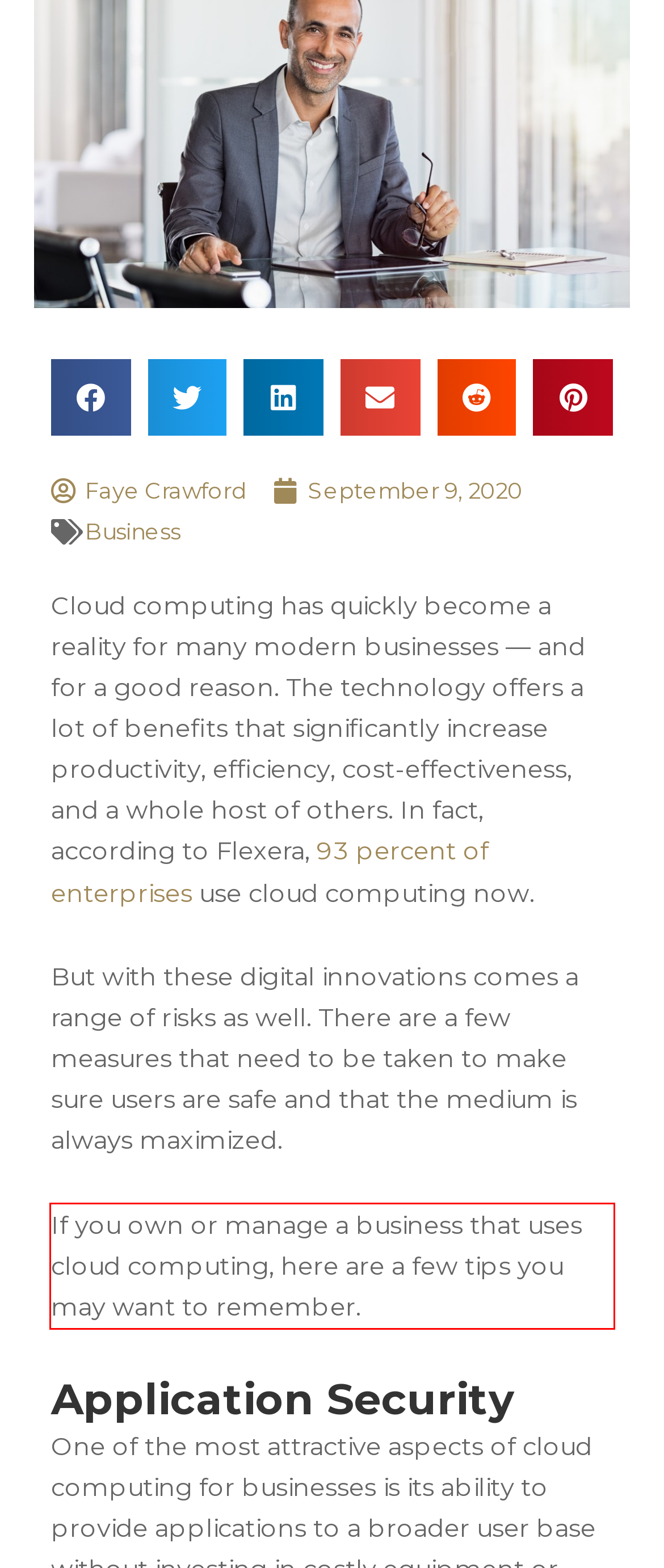Given the screenshot of a webpage, identify the red rectangle bounding box and recognize the text content inside it, generating the extracted text.

If you own or manage a business that uses cloud computing, here are a few tips you may want to remember.